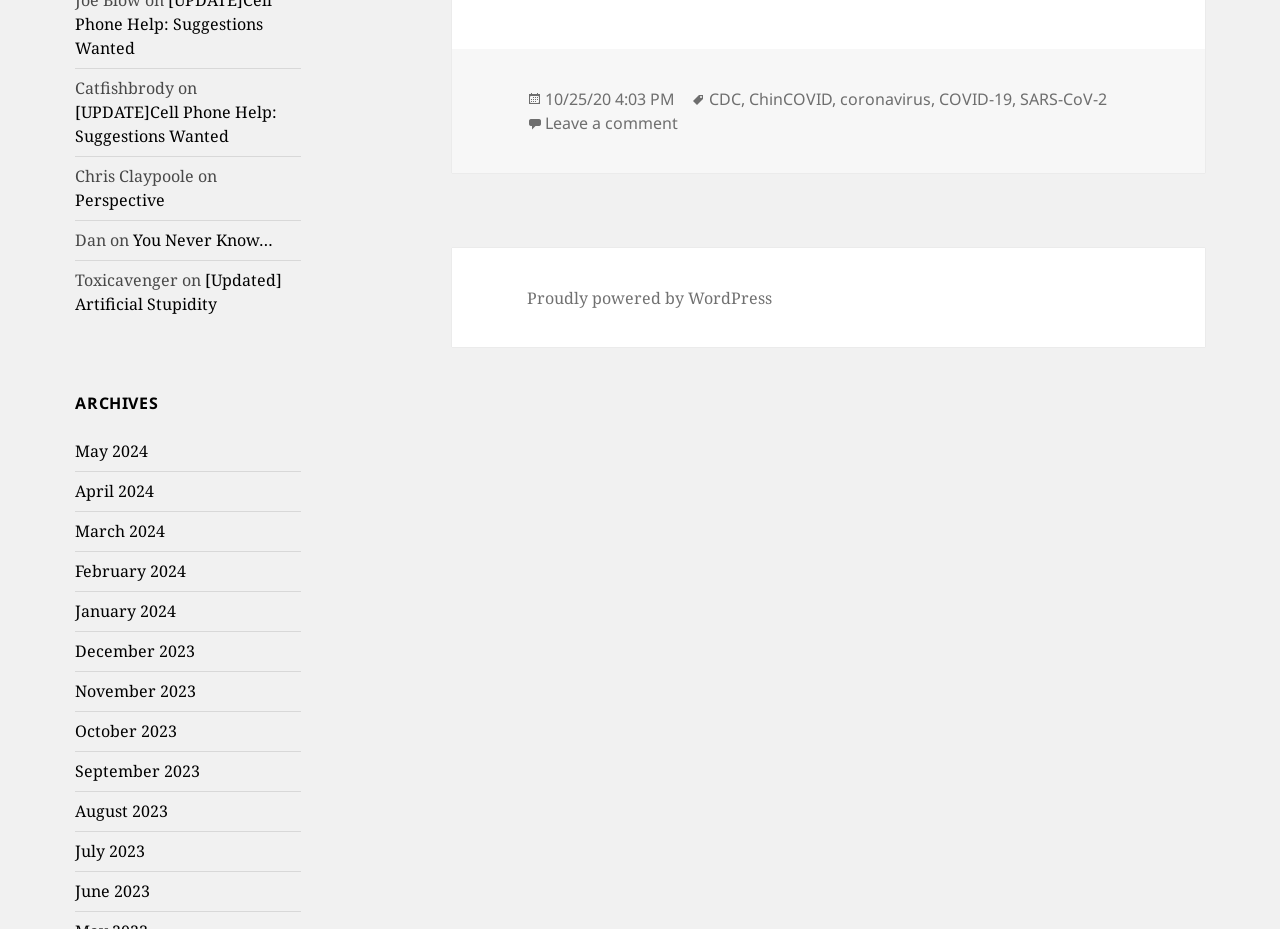Please mark the clickable region by giving the bounding box coordinates needed to complete this instruction: "Leave a comment on the post 'ChinCOVID: Then and Now'".

[0.426, 0.121, 0.53, 0.145]